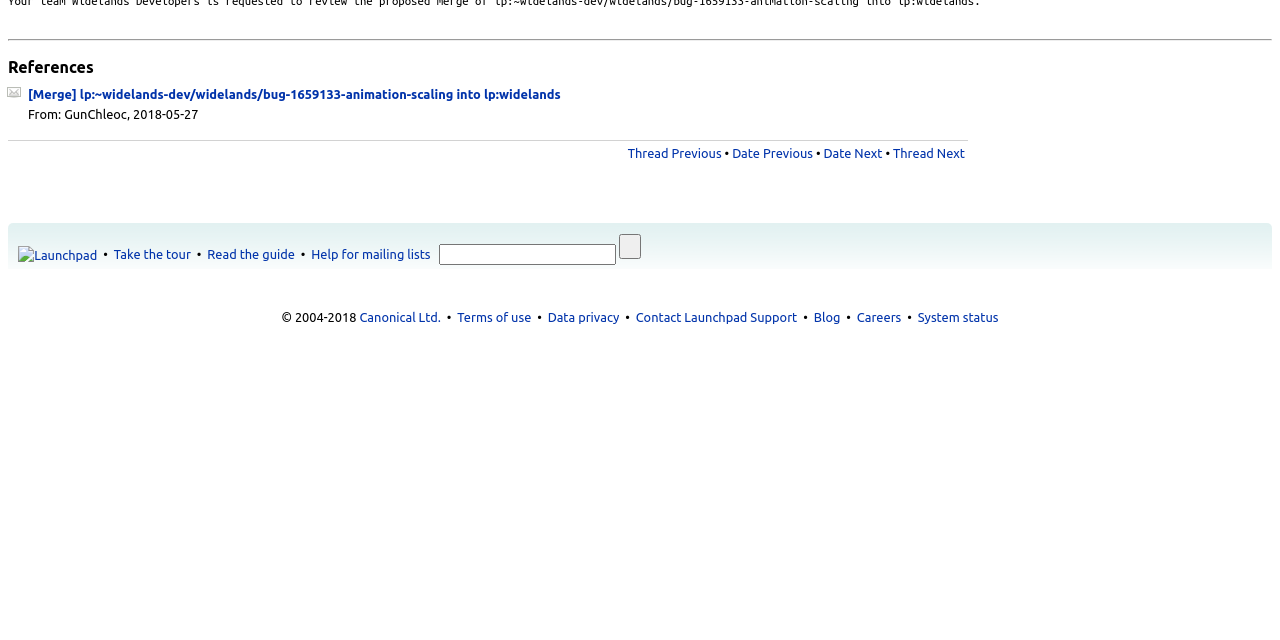Please provide the bounding box coordinates for the UI element as described: "Terms of use". The coordinates must be four floats between 0 and 1, represented as [left, top, right, bottom].

[0.357, 0.484, 0.415, 0.506]